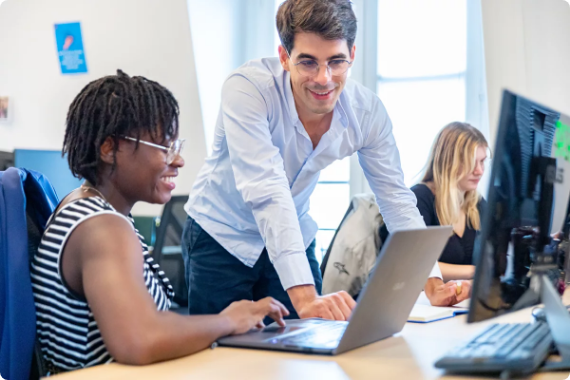Describe all the important aspects and details of the image.

The image depicts a dynamic workplace environment where collaboration is at the forefront. In the foreground, a woman with short, curly hair, wearing a striped shirt, is intently working on a laptop, while a man in a light blue shirt leans over to provide guidance or assistance. His engaged expression suggests an active and supportive approach to teamwork. In the background, another woman is seen focused on her screen, contributing to the collaborative atmosphere. The bright, airy space, complemented by natural light filtering through large windows, enhances the sense of openness and connection among team members. This scene reflects the essence of a legal and financial services team that thrives on teamwork and expertise, particularly in areas such as contract law and compliance management.